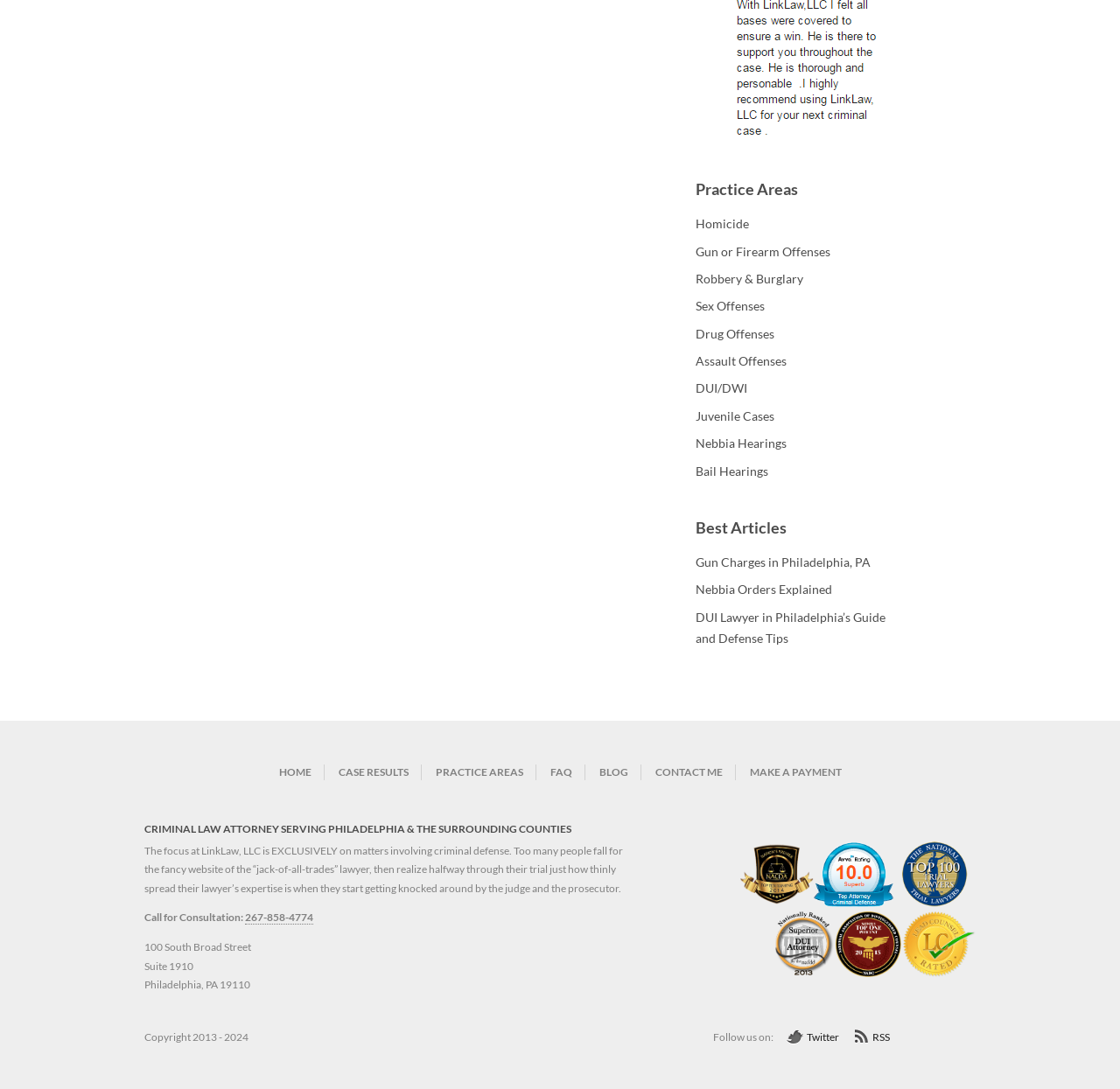Using the provided element description: "Case Results", identify the bounding box coordinates. The coordinates should be four floats between 0 and 1 in the order [left, top, right, bottom].

[0.302, 0.702, 0.364, 0.715]